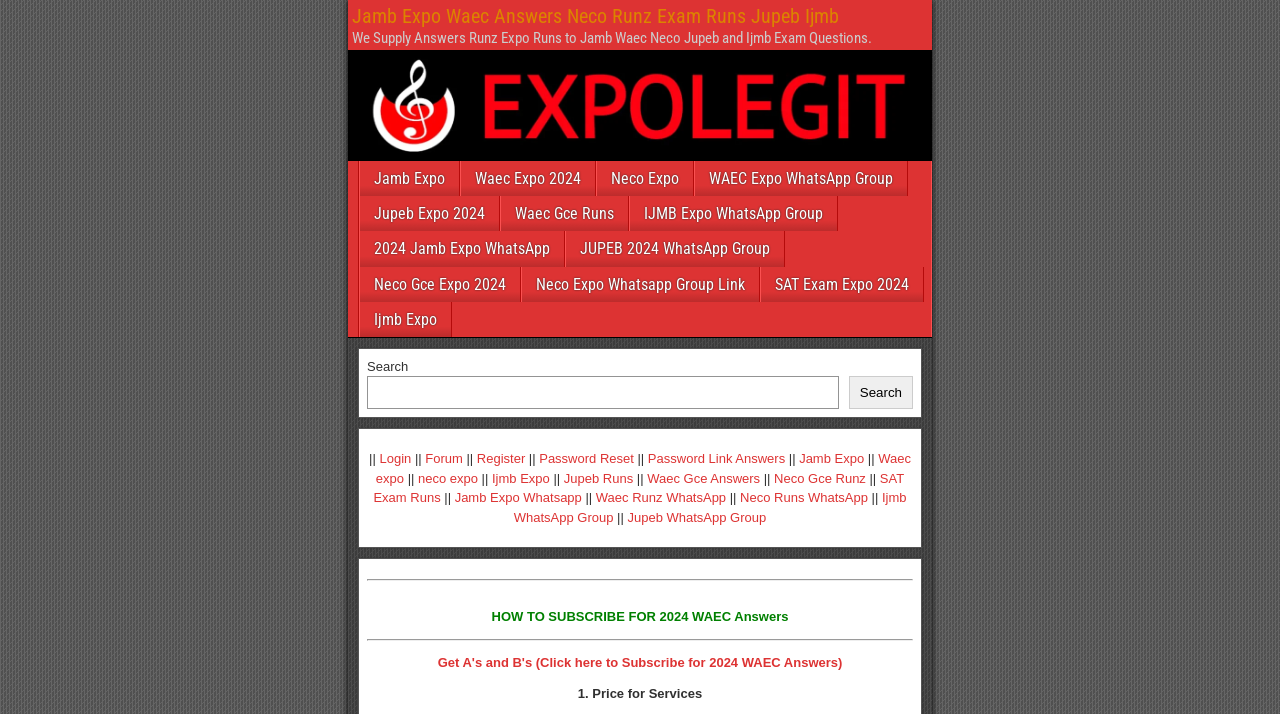Identify the bounding box coordinates for the UI element described as: "Jamb Expo". The coordinates should be provided as four floats between 0 and 1: [left, top, right, bottom].

[0.624, 0.632, 0.675, 0.653]